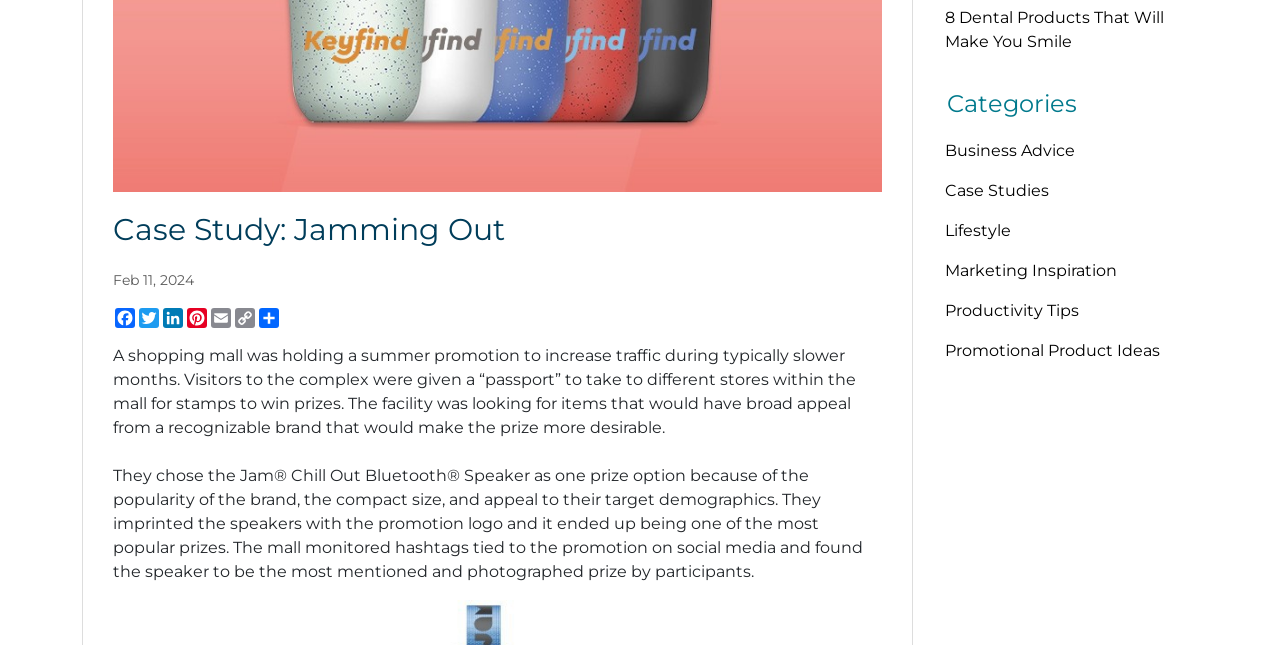Provide the bounding box coordinates for the UI element described in this sentence: "Facebook". The coordinates should be four float values between 0 and 1, i.e., [left, top, right, bottom].

[0.088, 0.478, 0.107, 0.509]